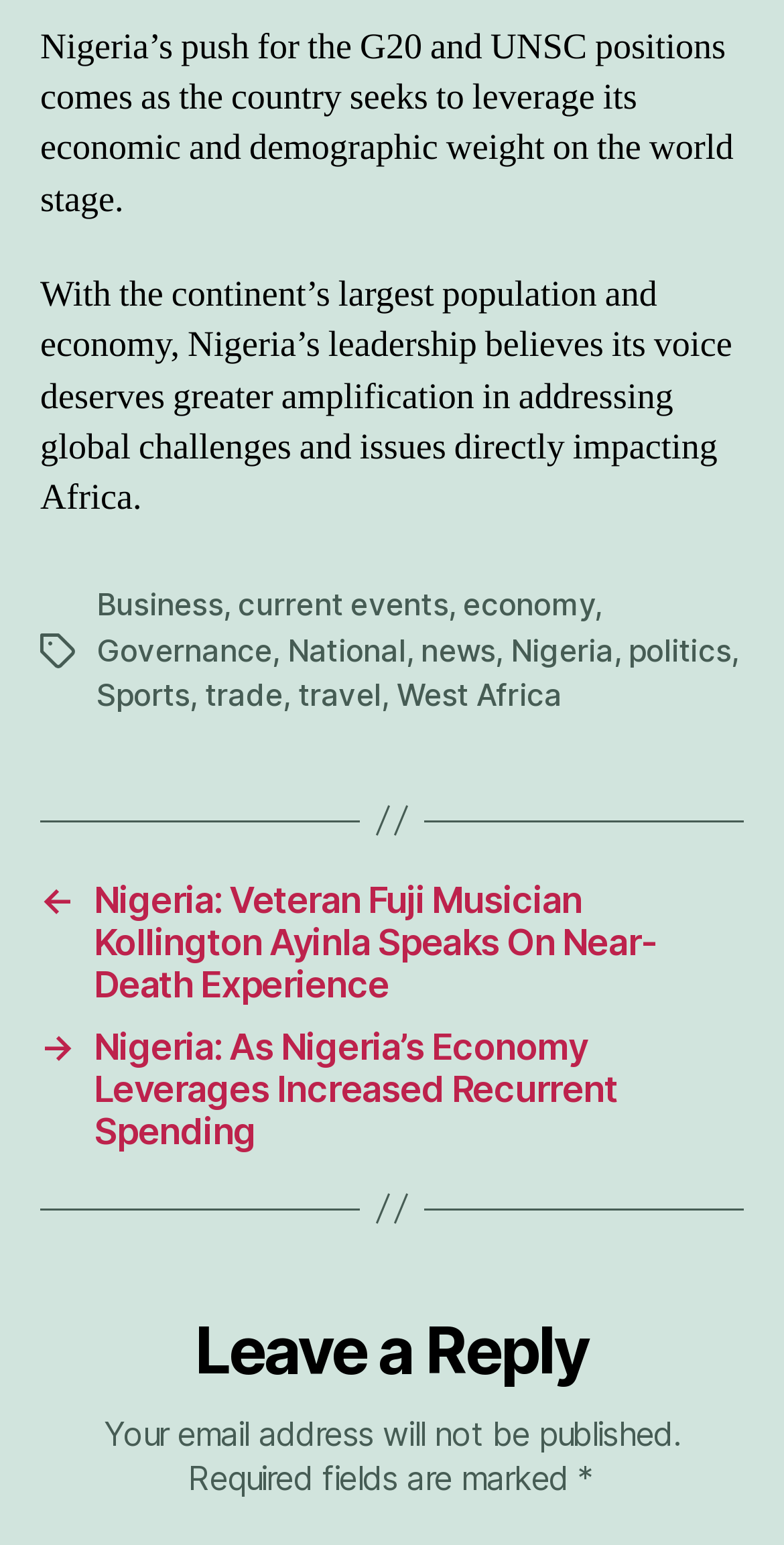Identify the bounding box coordinates of the section to be clicked to complete the task described by the following instruction: "Click on the 'Nigeria' tag". The coordinates should be four float numbers between 0 and 1, formatted as [left, top, right, bottom].

[0.651, 0.408, 0.783, 0.433]